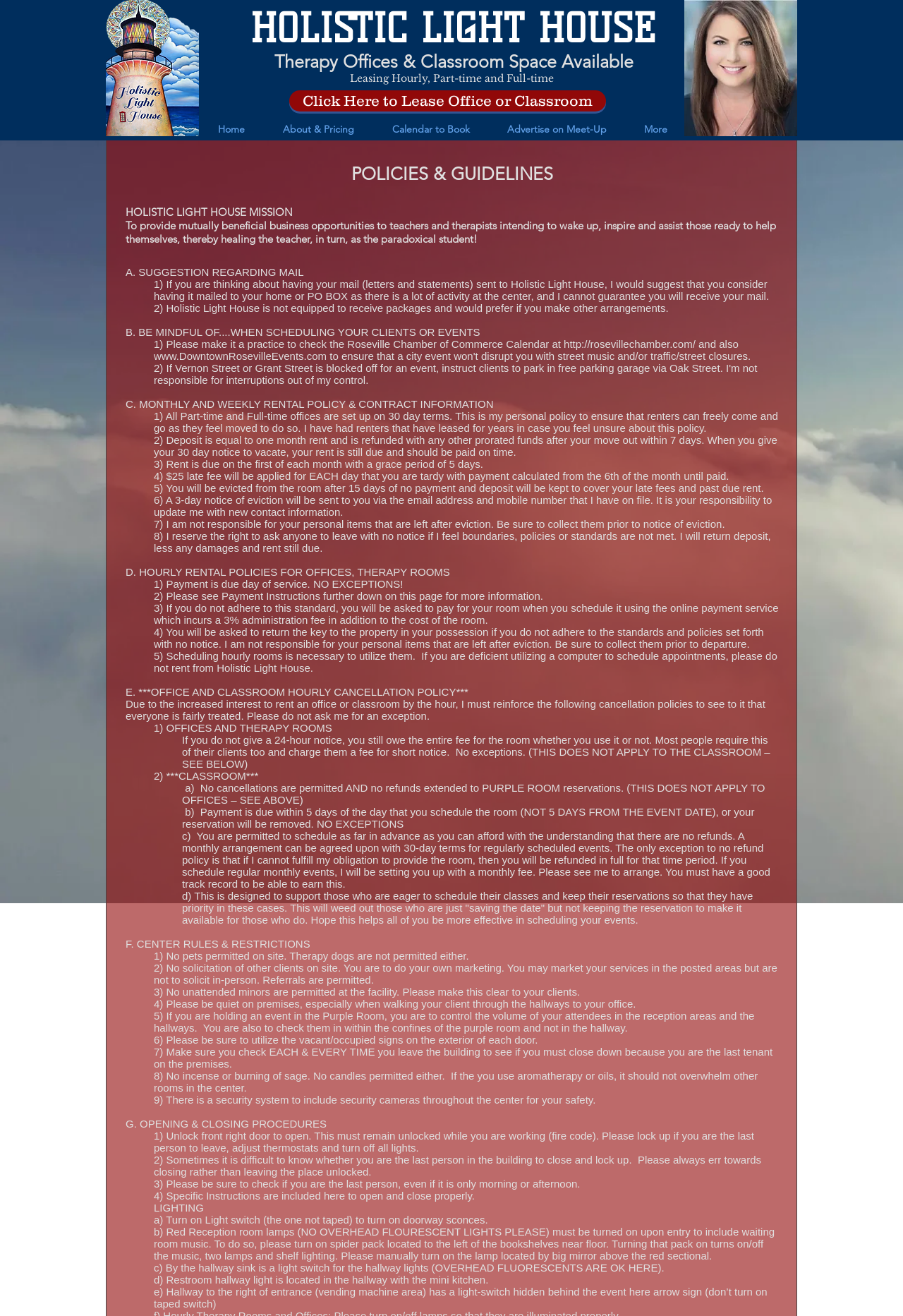Provide a brief response to the question below using one word or phrase:
Can pets be brought into the center?

No